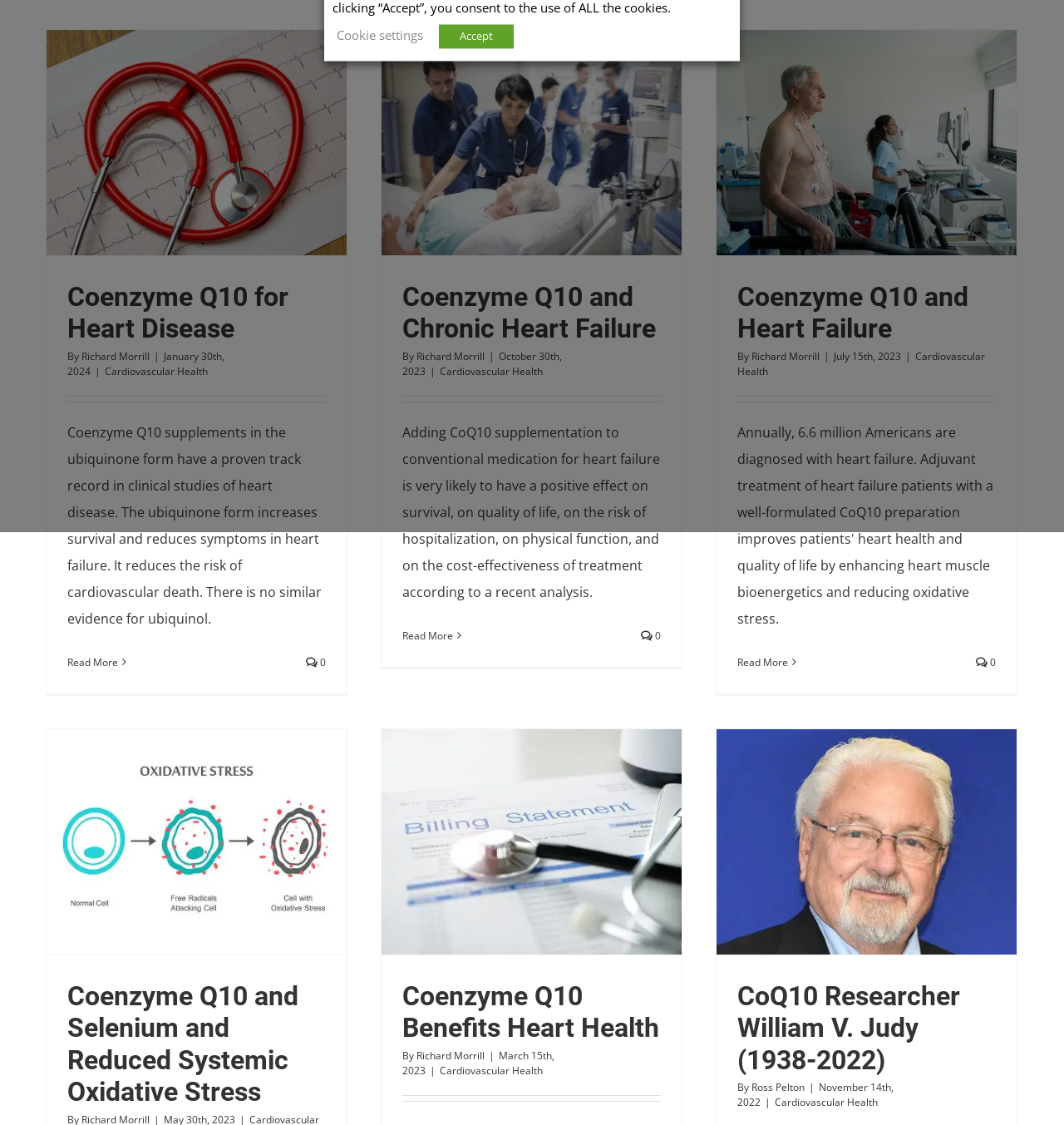Find the bounding box coordinates for the HTML element specified by: "Gallery".

[0.505, 0.726, 0.552, 0.77]